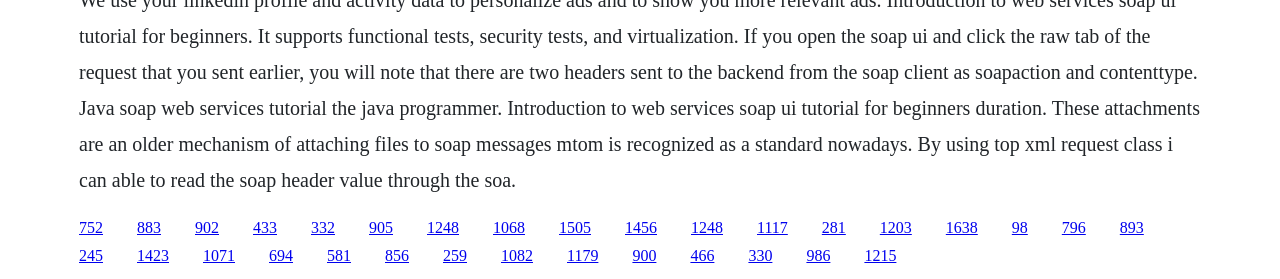How many links are there in total?
Based on the screenshot, provide a one-word or short-phrase response.

39